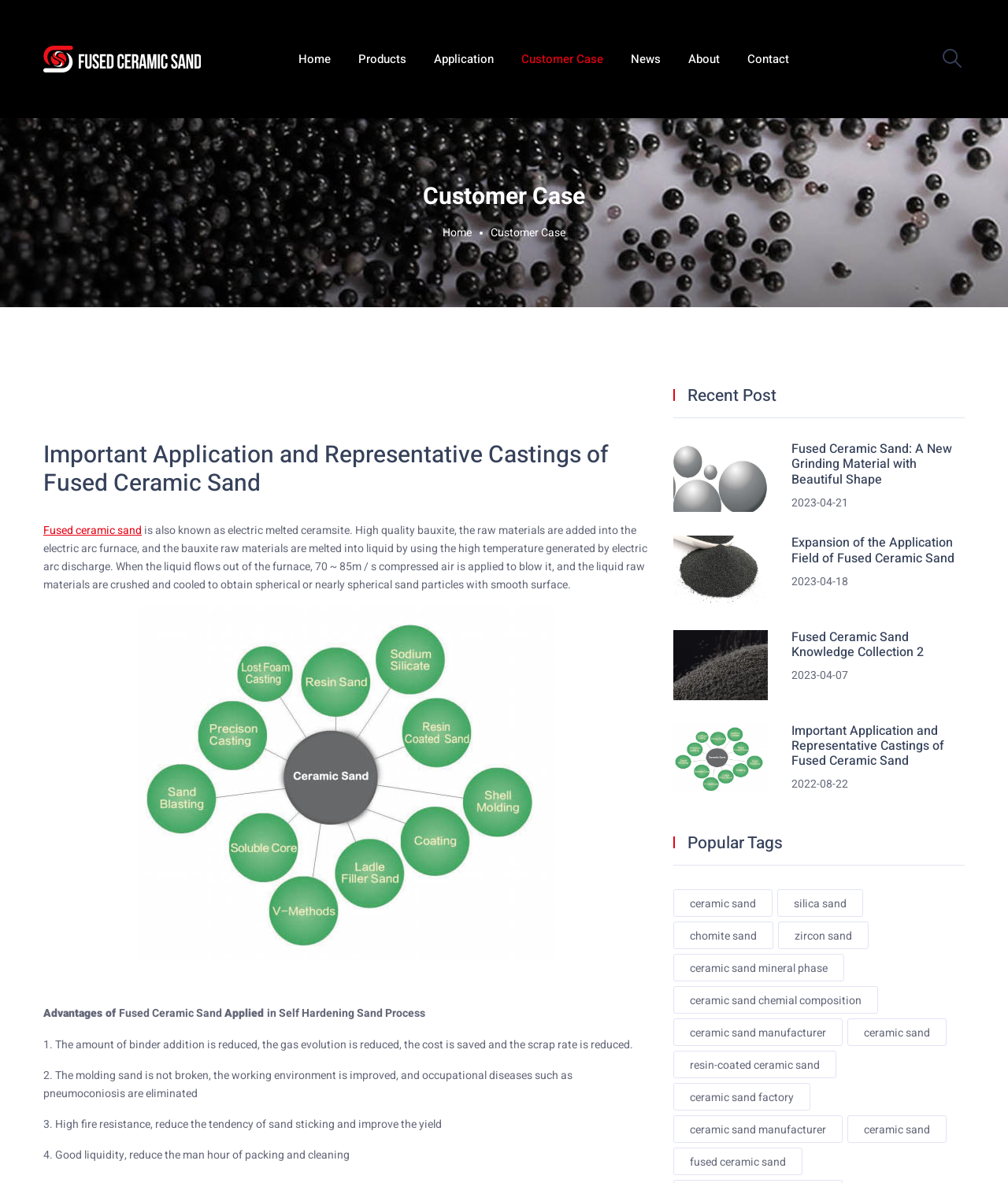Determine the bounding box coordinates of the UI element described by: "ceramic sand".

[0.668, 0.752, 0.766, 0.775]